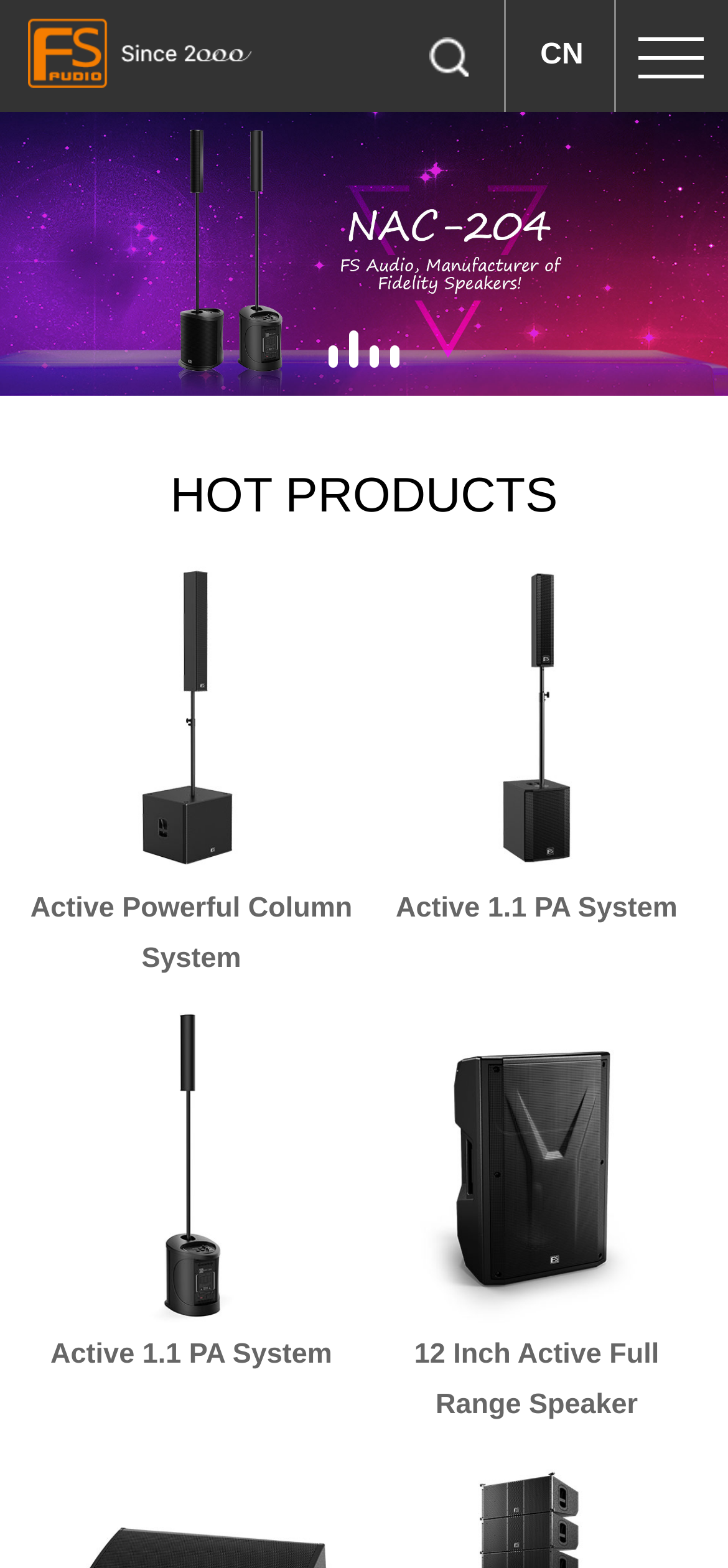What type of products are featured on this webpage?
Based on the screenshot, provide a one-word or short-phrase response.

Audio systems